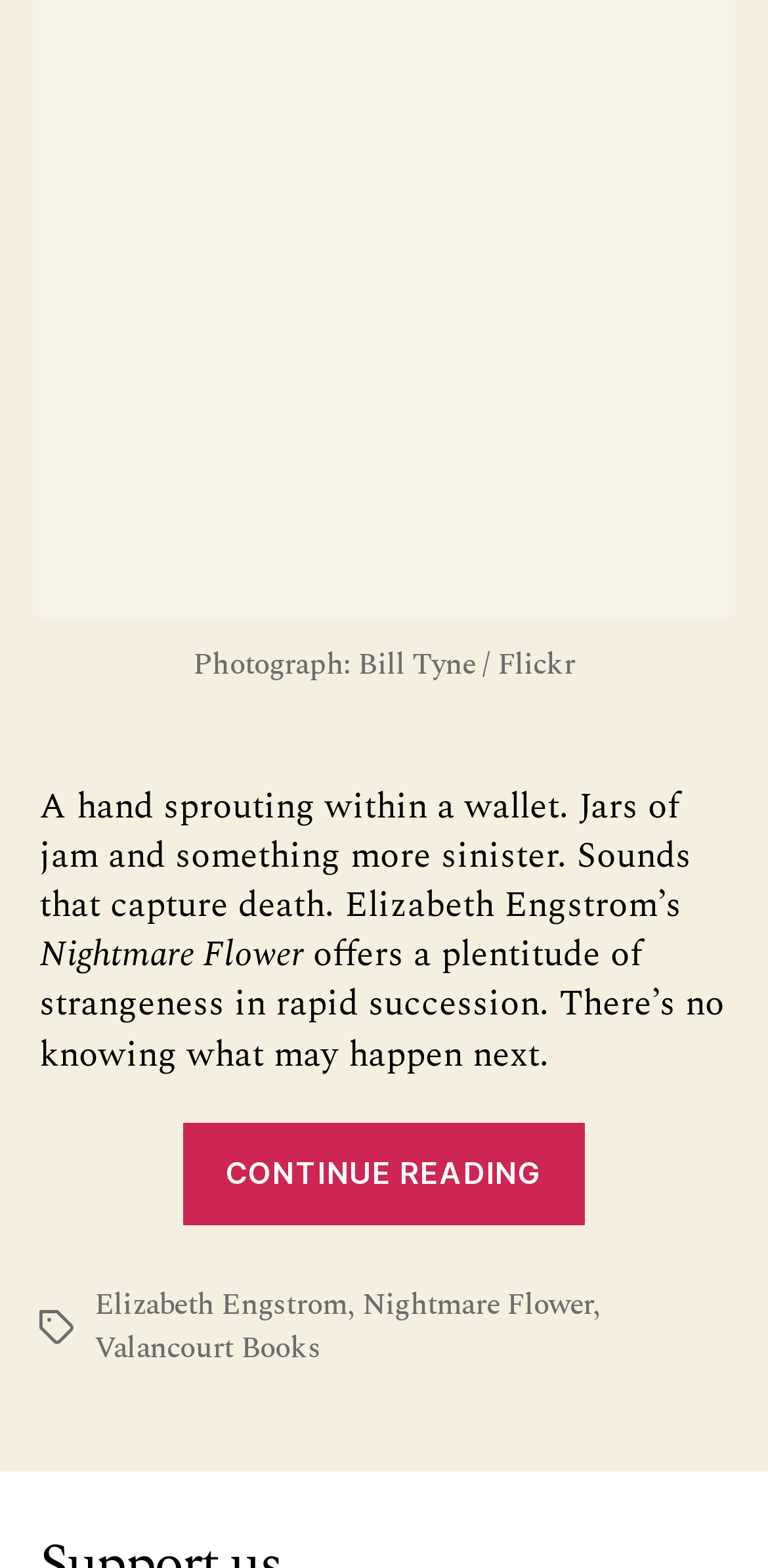Identify the bounding box coordinates of the clickable region to carry out the given instruction: "Read the review of Nightmare Flower".

[0.238, 0.733, 0.762, 0.762]